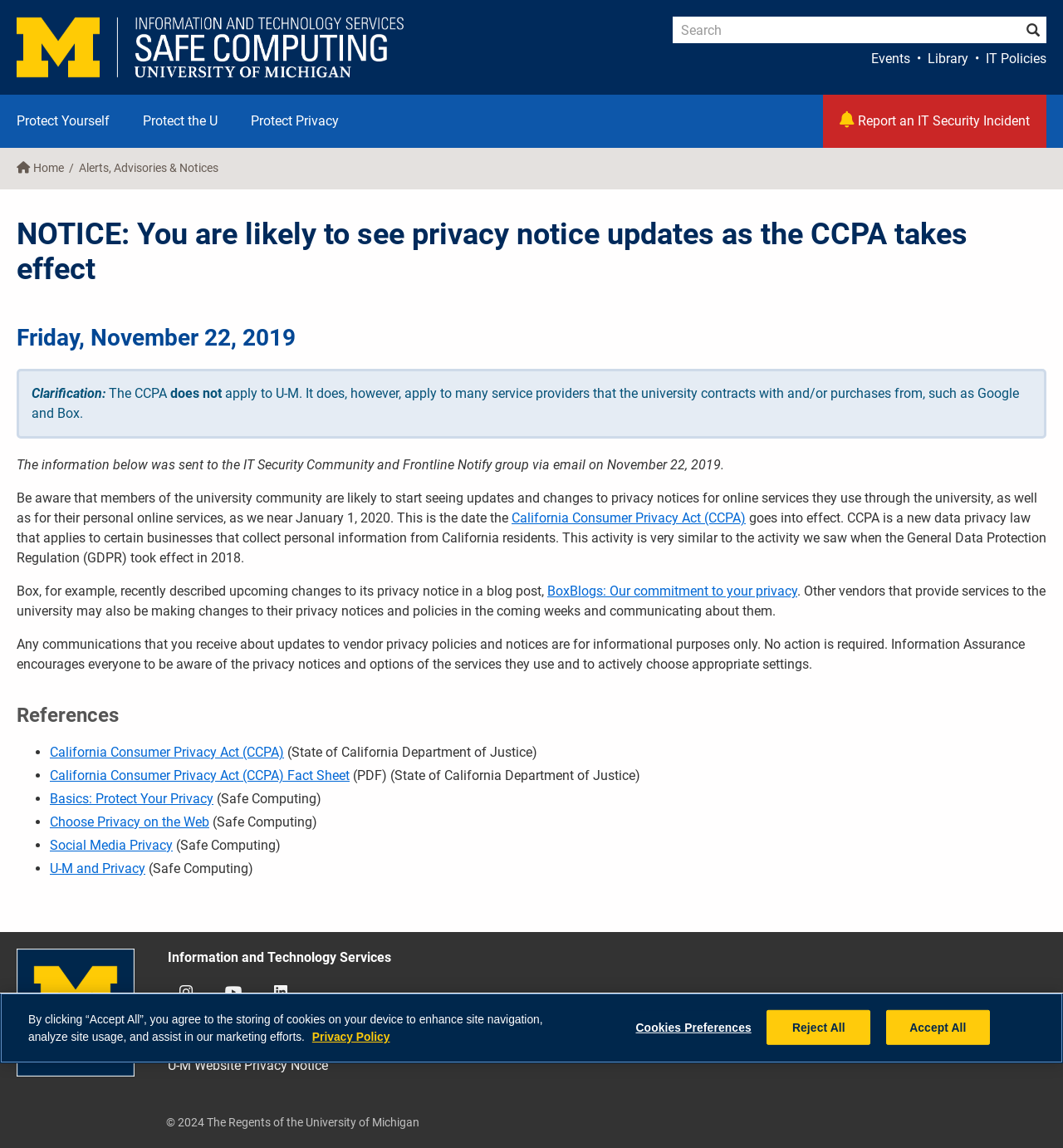Locate the bounding box of the UI element with the following description: "IT Policies".

[0.927, 0.043, 0.984, 0.06]